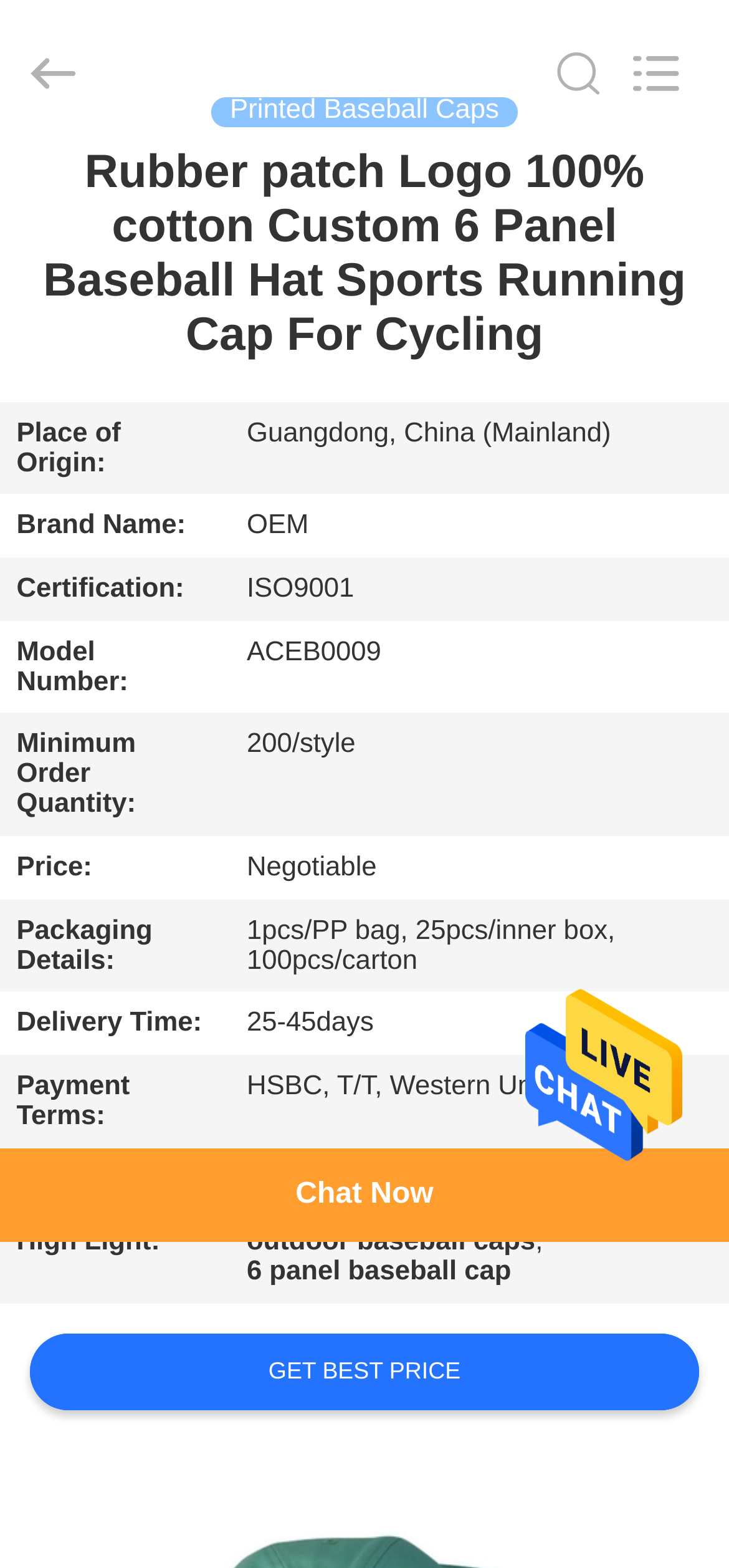Provide the bounding box for the UI element matching this description: "Factory Tour".

[0.0, 0.324, 0.3, 0.392]